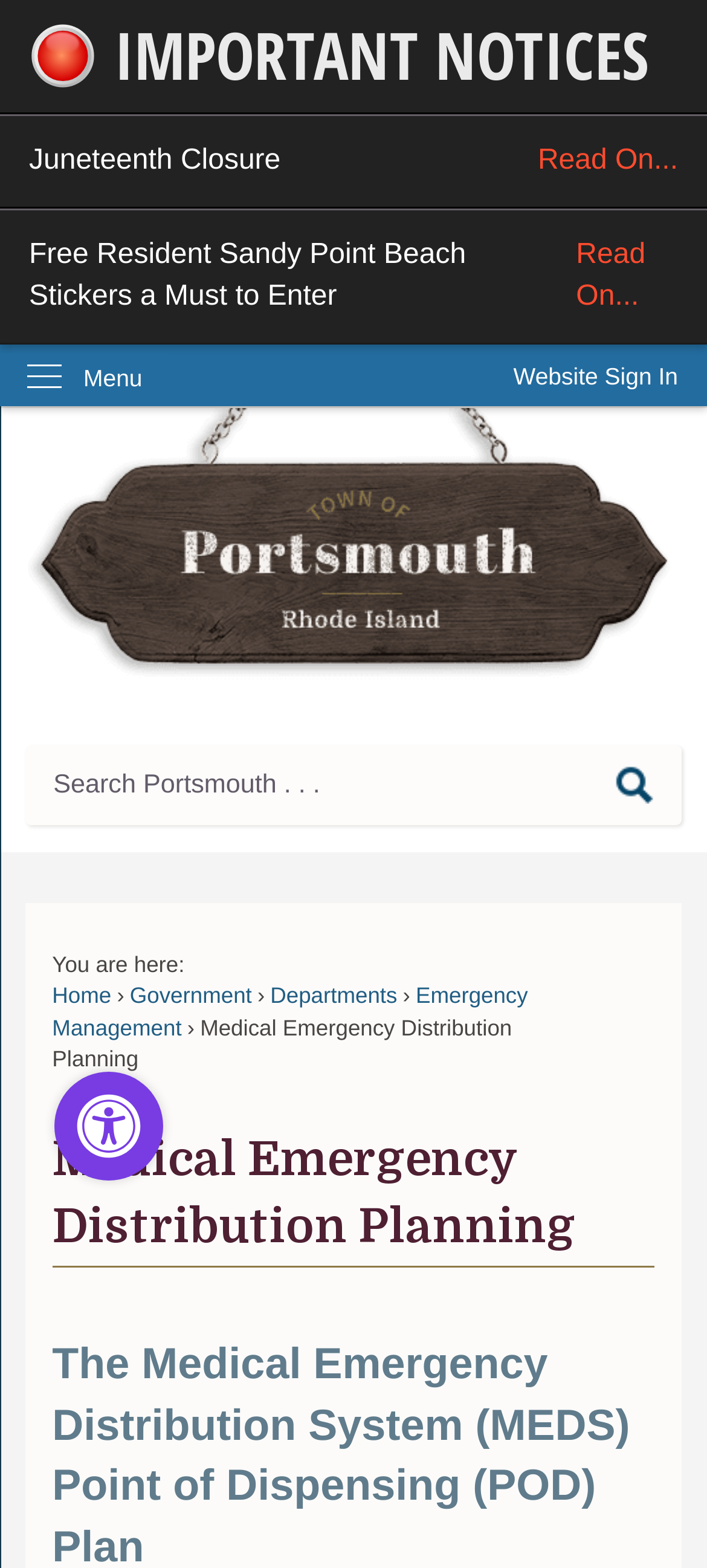Please find the bounding box coordinates of the clickable region needed to complete the following instruction: "Search for a keyword". The bounding box coordinates must consist of four float numbers between 0 and 1, i.e., [left, top, right, bottom].

[0.037, 0.476, 0.963, 0.526]